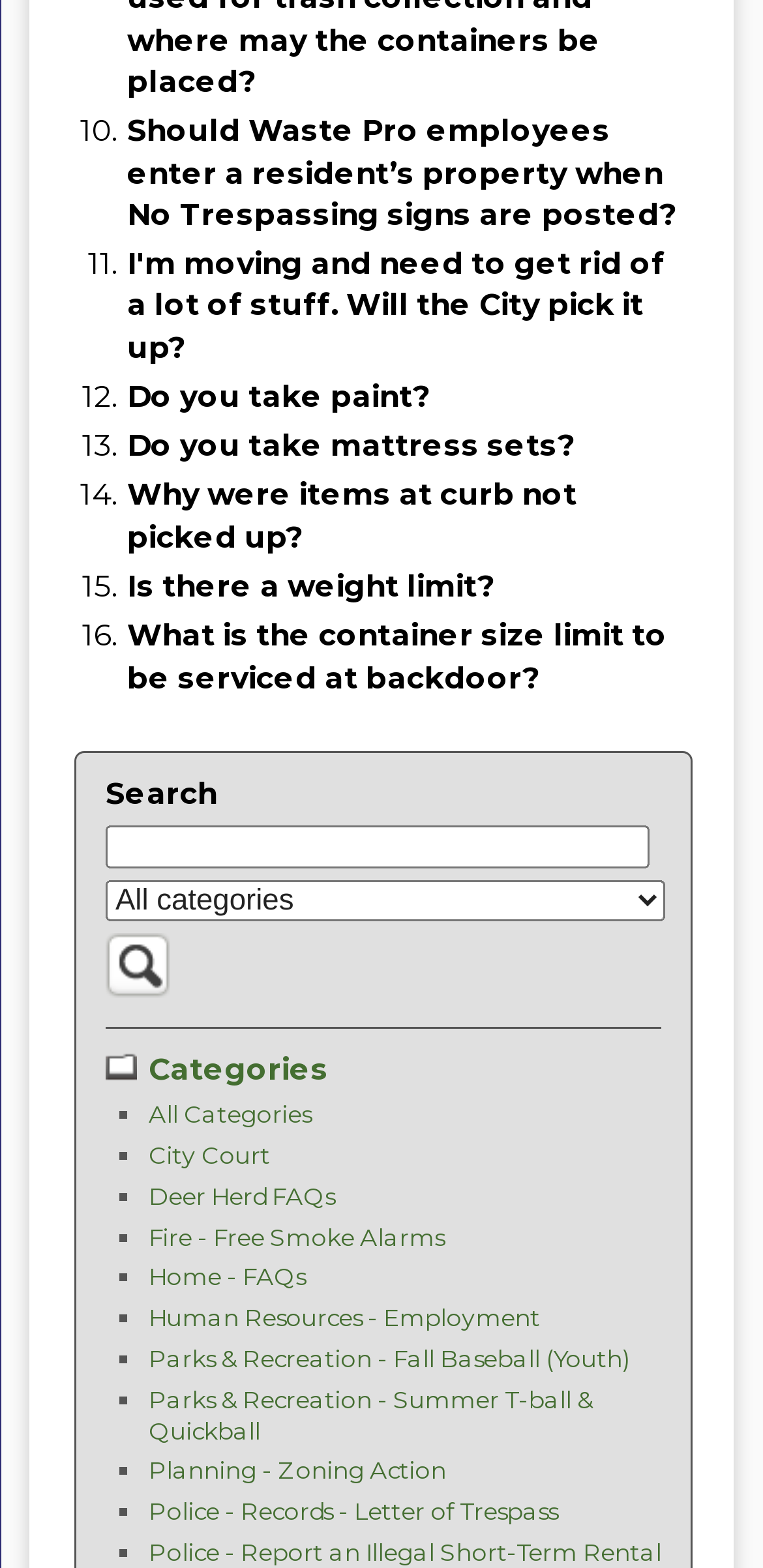Identify the bounding box coordinates of the region I need to click to complete this instruction: "Learn more about 'Sharia' law".

None